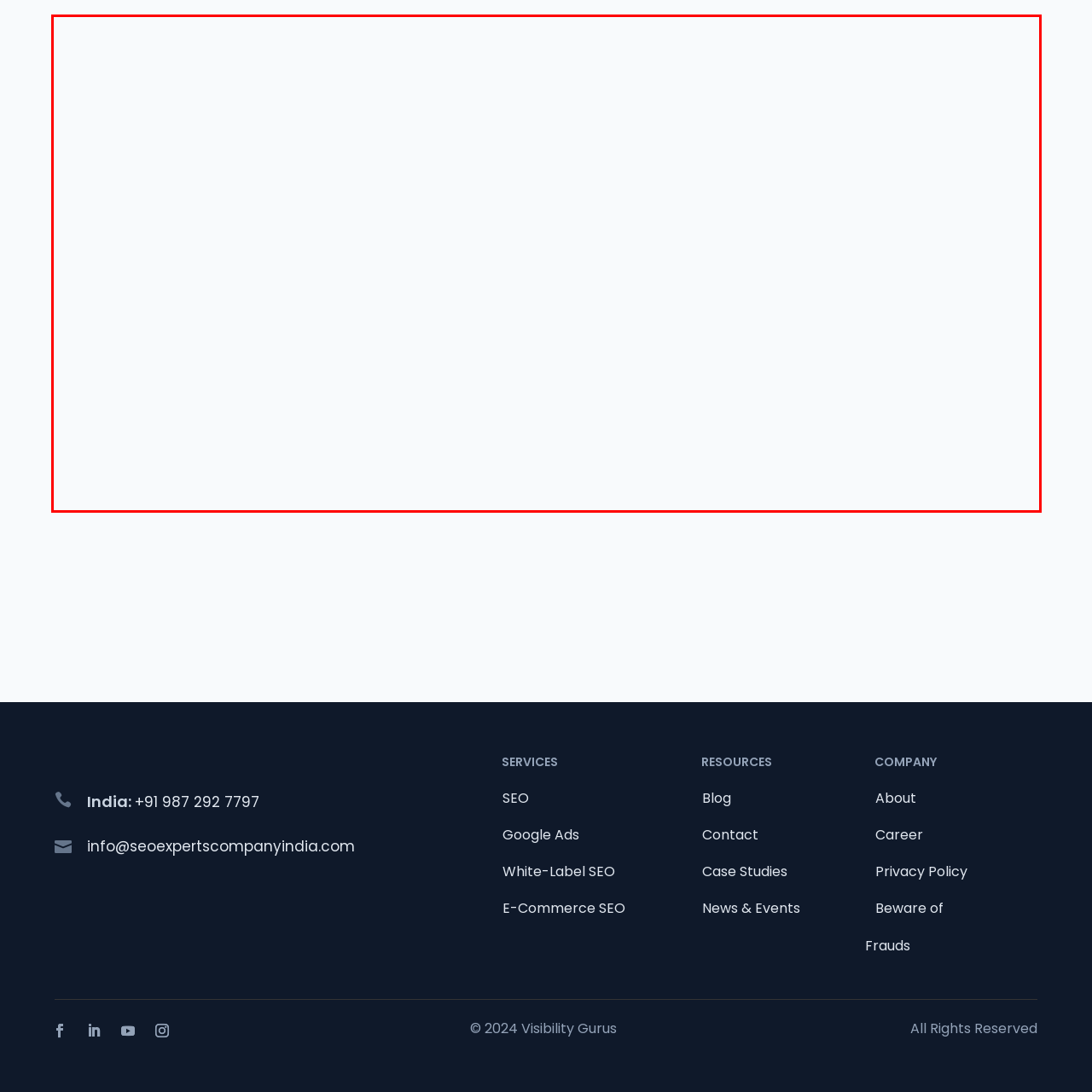Analyze the screenshot of a webpage that features a red rectangle bounding box. Pick the webpage description that best matches the new webpage you would see after clicking on the element within the red bounding box. Here are the candidates:
A. How To Use Header Tags: SEO Best Practices
B. Ecommerce Copywriting: Tested Hacks That Drive Sales
C. Ecommerce SEO Services Trusted by 100+ Brands (B2B and B2C)
D. Visibility Gurus: We Lift Sales of Shopify Stores with SEO
E. SEO (Search Engine Optimization)
F. Best SEO Outsourcing Company in India (Top-Rated 2024)
G. Google Ads Management Services Company - SEO Experts Company India
H. Privacy Policy - SEO Experts Company India

B